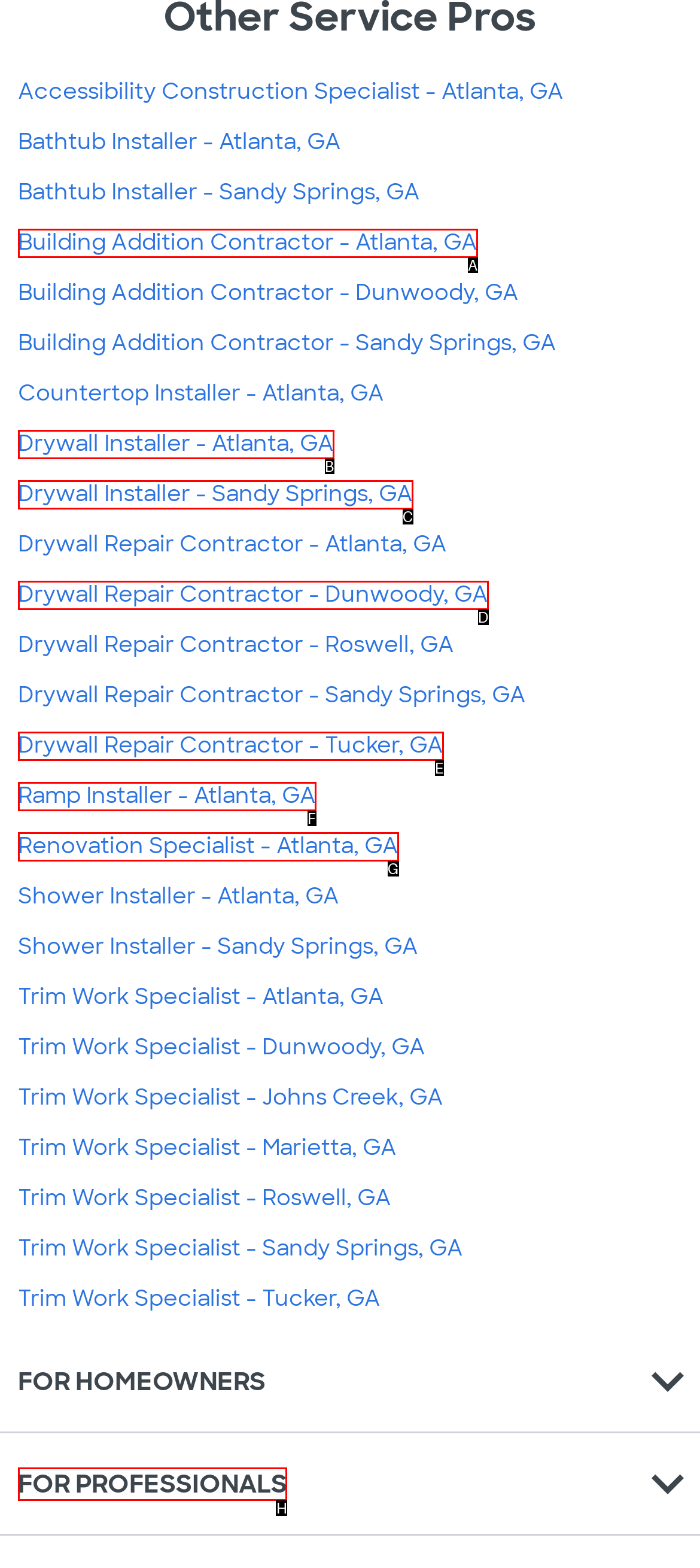Identify the correct option to click in order to accomplish the task: Click on FOR PROFESSIONALS Provide your answer with the letter of the selected choice.

H